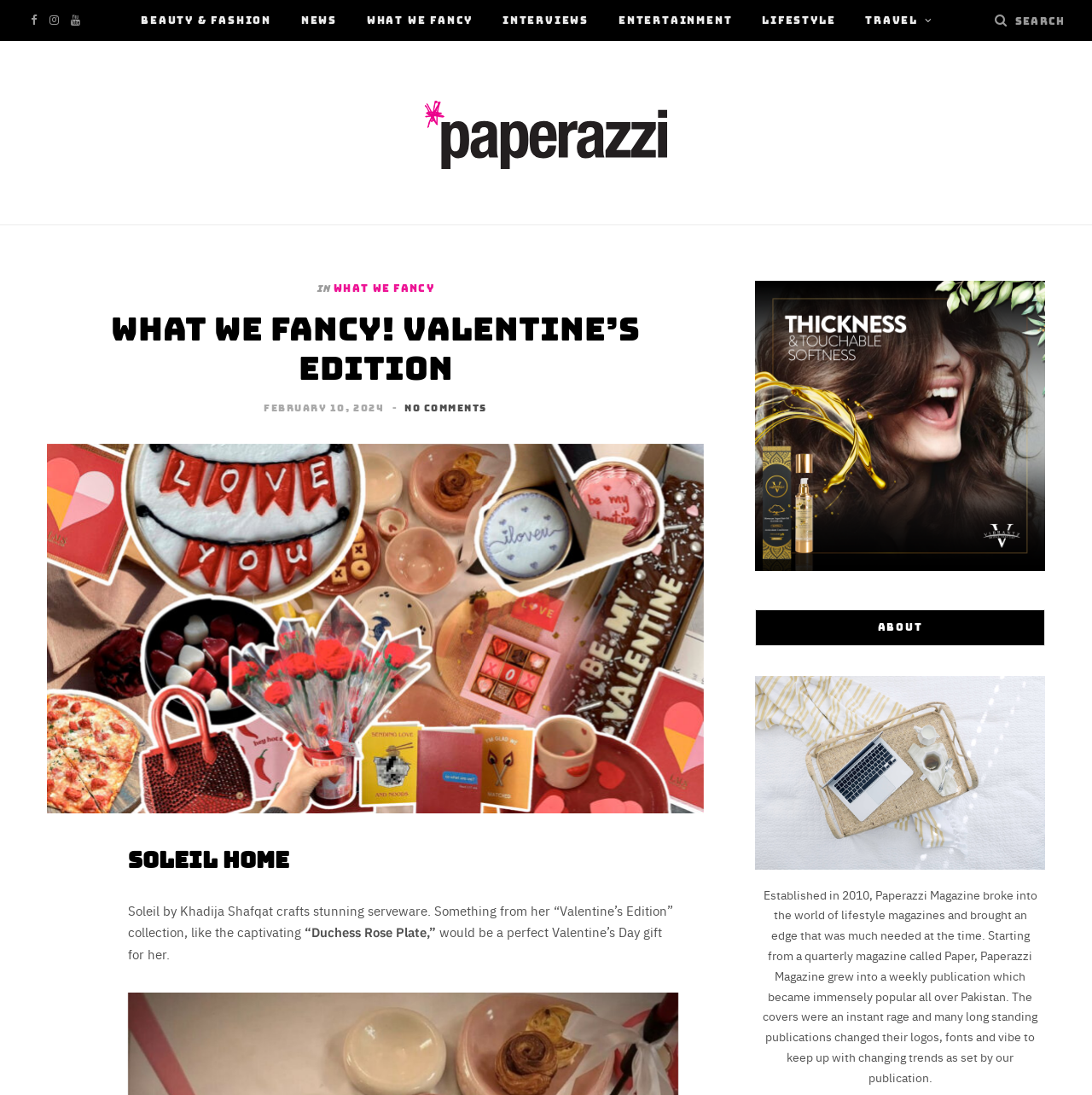Identify the bounding box of the HTML element described as: "title="What We Fancy! Valentine’s Edition"".

[0.043, 0.405, 0.645, 0.743]